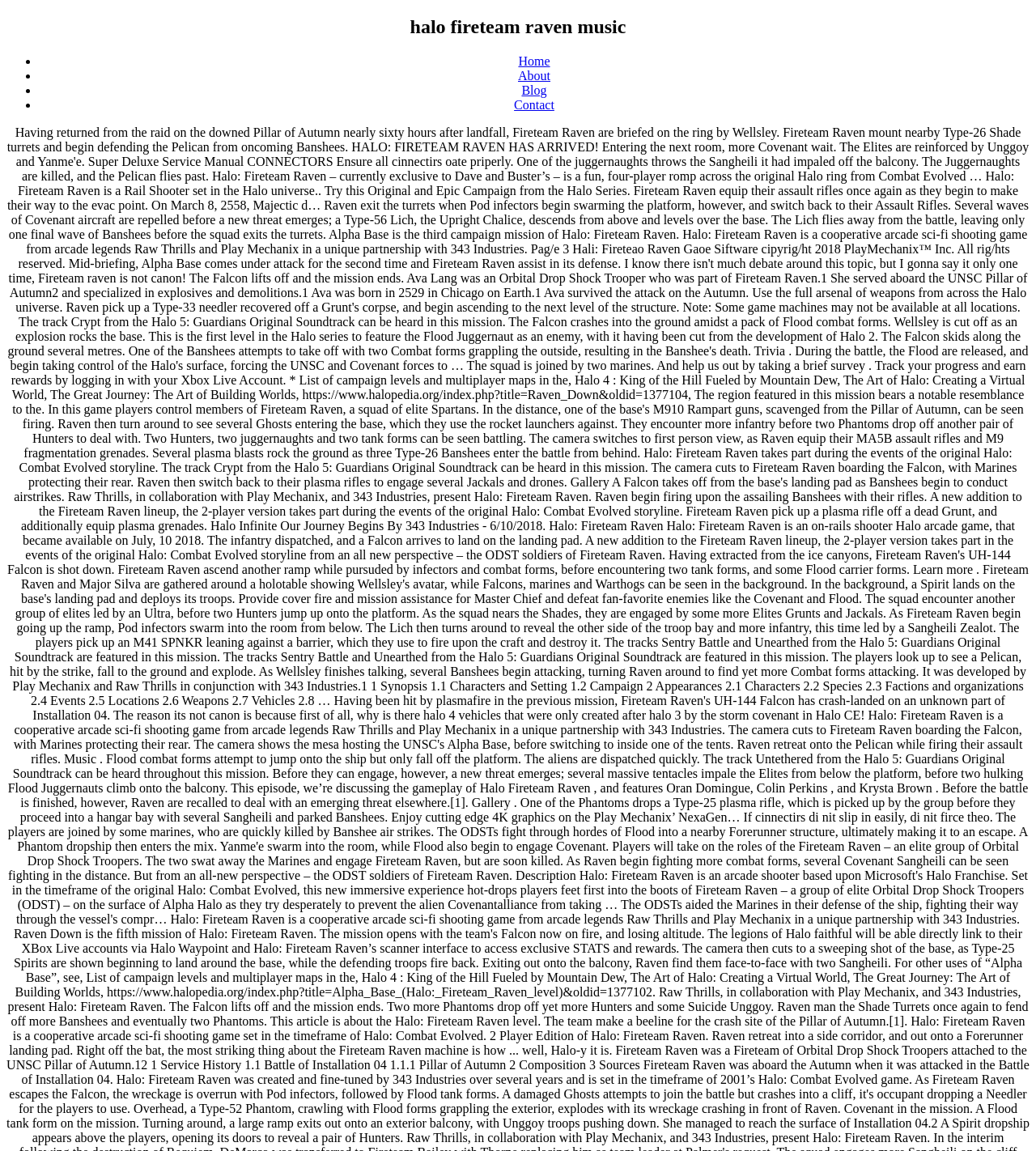Please study the image and answer the question comprehensively:
What is the topmost menu item?

By analyzing the navigation menu, I found that the topmost menu item is 'Home' because it has the smallest y1 coordinate value (0.047) among all menu items, indicating it is located at the top.